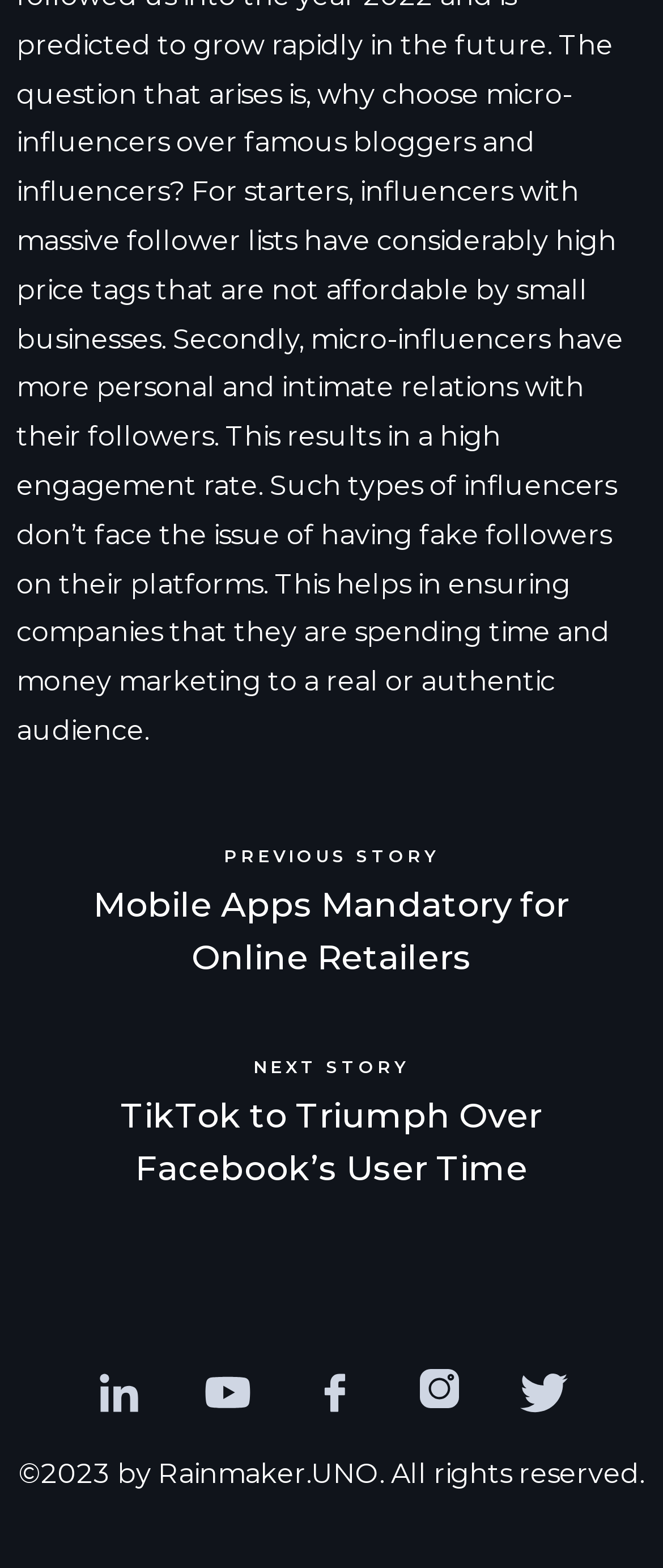How many story links are there above the footer?
From the image, provide a succinct answer in one word or a short phrase.

2